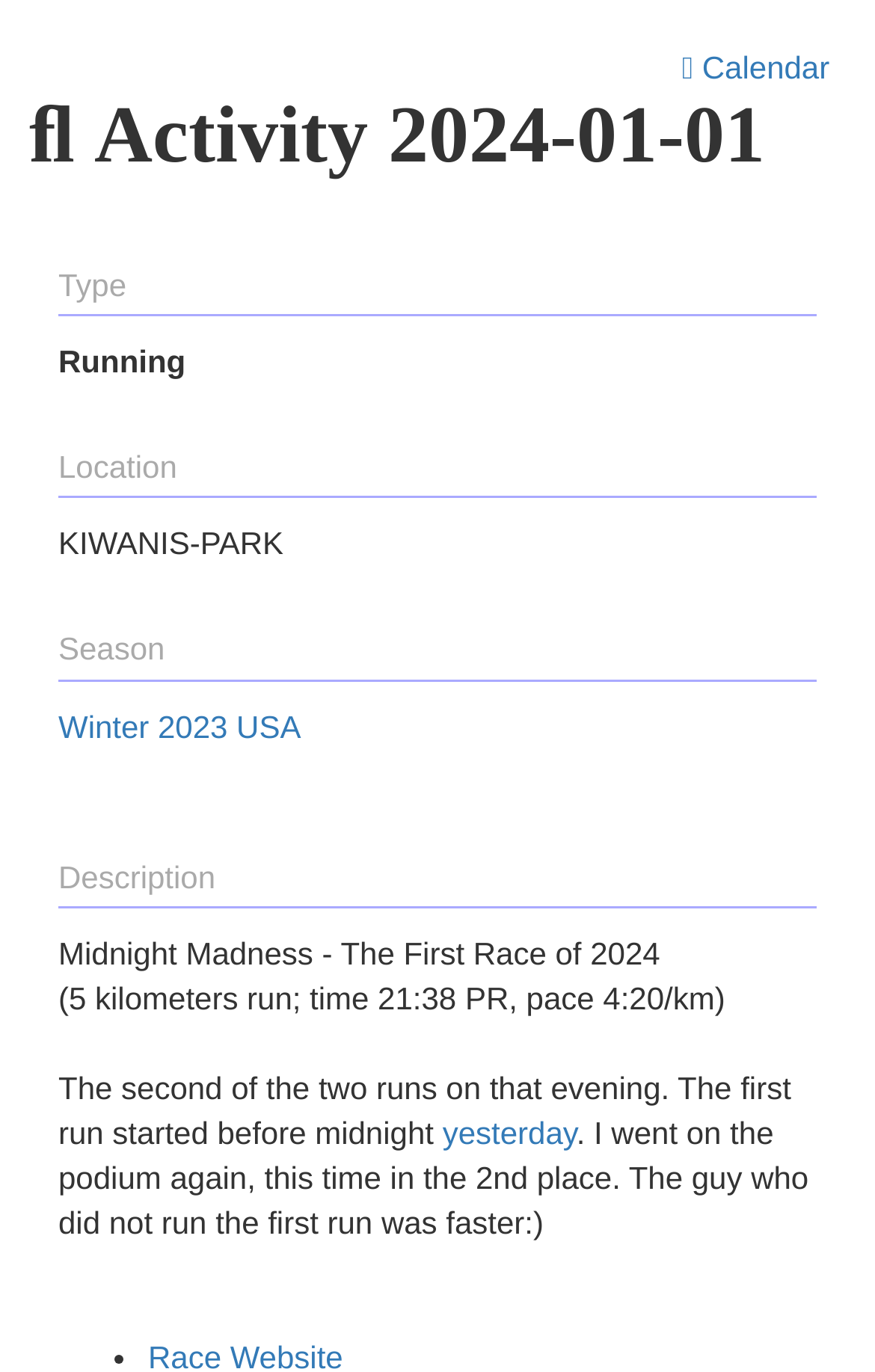Identify and provide the bounding box for the element described by: "Winter 2023 USA".

[0.067, 0.516, 0.344, 0.542]